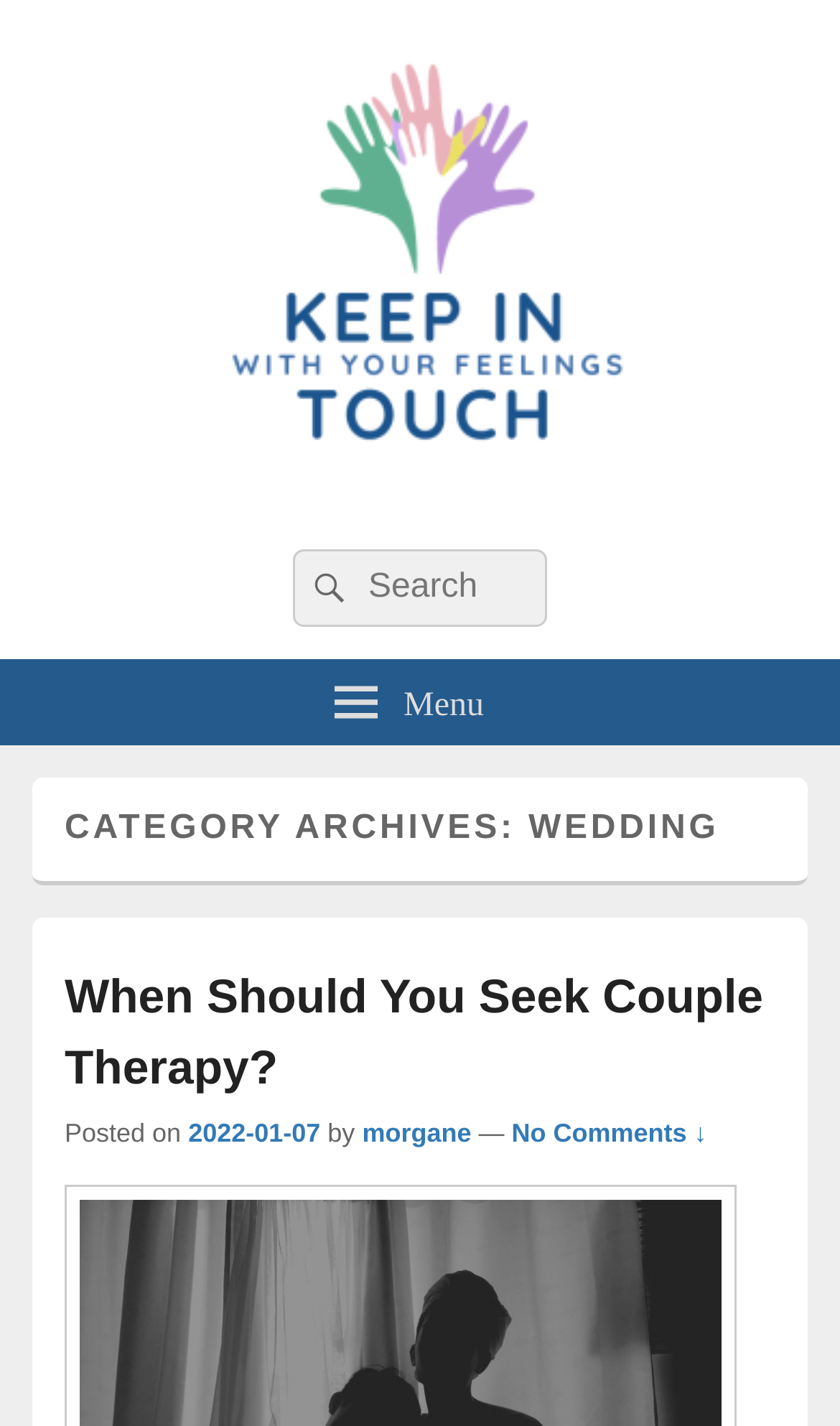What is the title of the first article?
Give a detailed and exhaustive answer to the question.

I found the answer by examining the heading element 'When Should You Seek Couple Therapy?' which is a sub-element of the HeaderAsNonLandmark element.